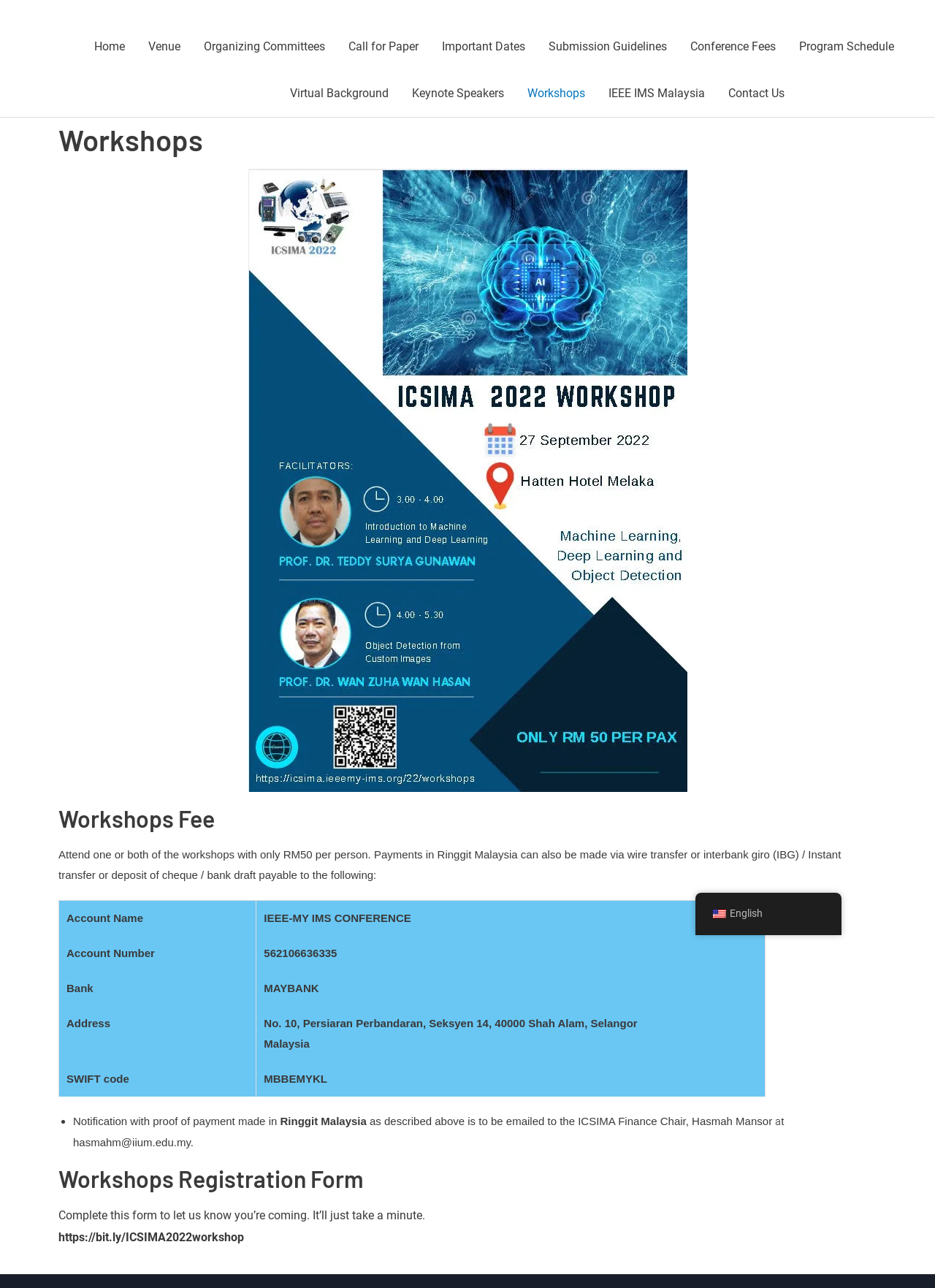Find the bounding box coordinates of the clickable element required to execute the following instruction: "Click on the Home link". Provide the coordinates as four float numbers between 0 and 1, i.e., [left, top, right, bottom].

[0.088, 0.018, 0.146, 0.054]